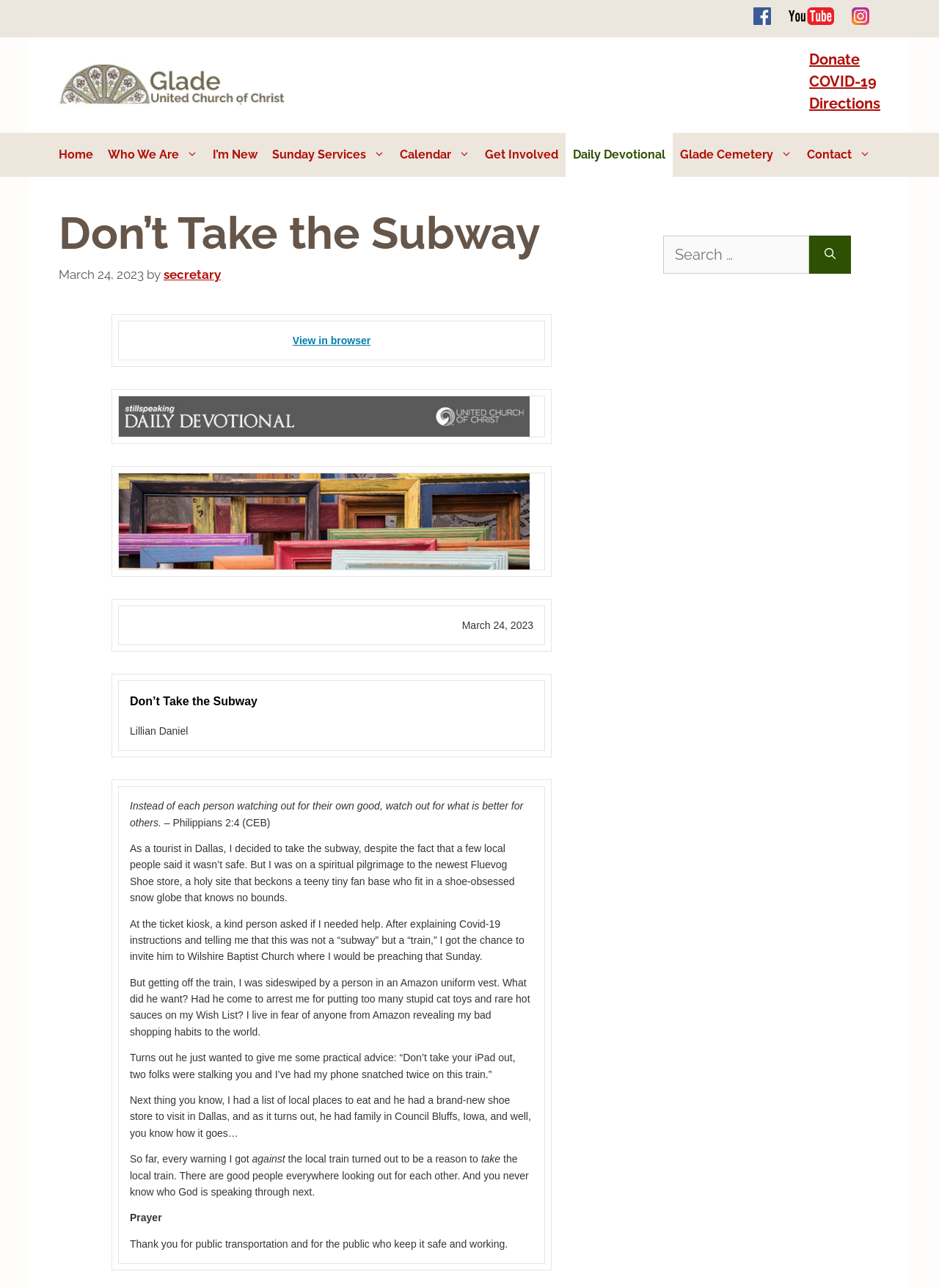Please identify the bounding box coordinates of the clickable area that will fulfill the following instruction: "Follow us on Facebook". The coordinates should be in the format of four float numbers between 0 and 1, i.e., [left, top, right, bottom].

[0.803, 0.011, 0.837, 0.022]